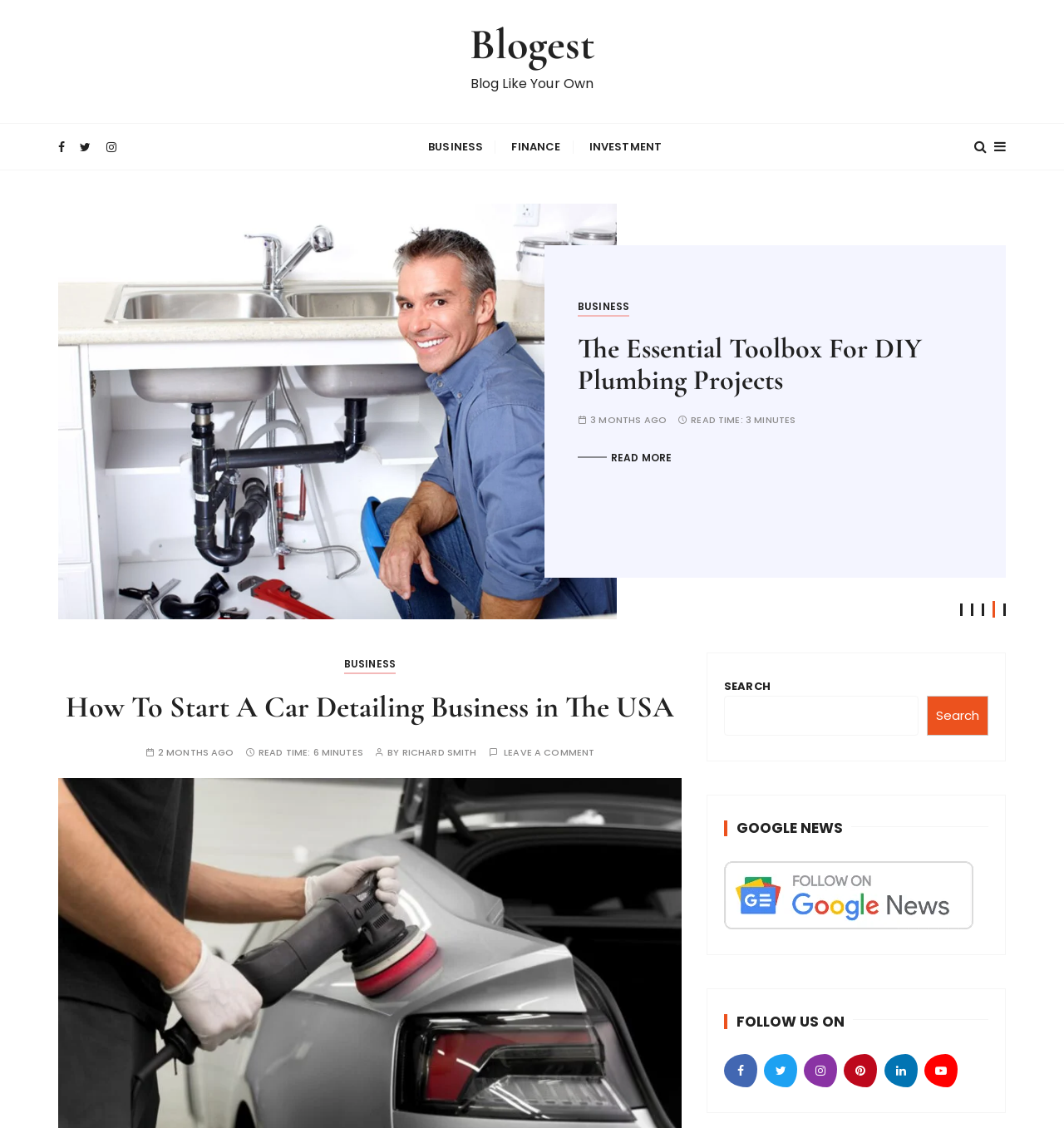Given the description "Read", provide the bounding box coordinates of the corresponding UI element.

None